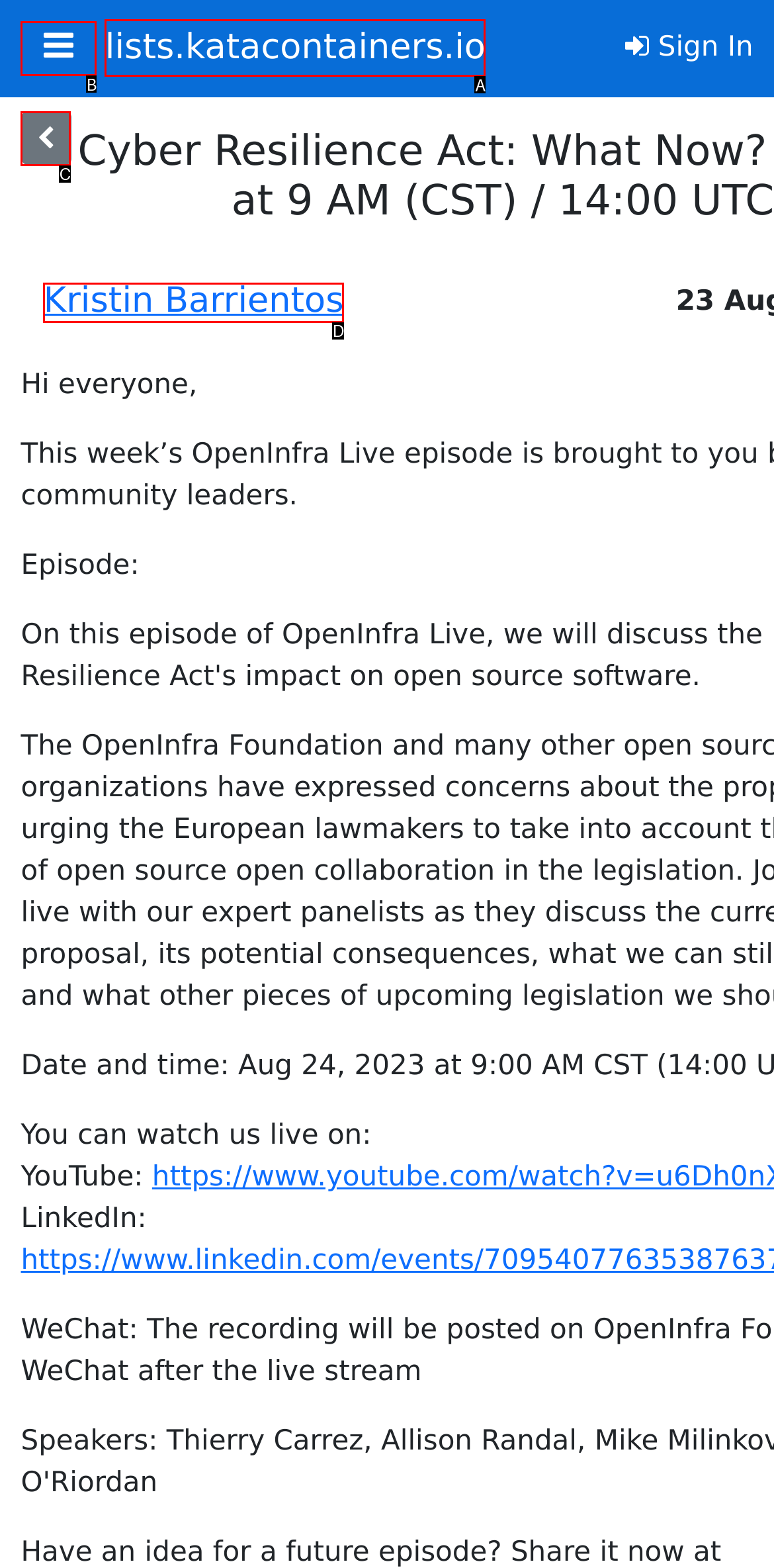Choose the UI element that best aligns with the description: parent_node: lists.katacontainers.io
Respond with the letter of the chosen option directly.

B